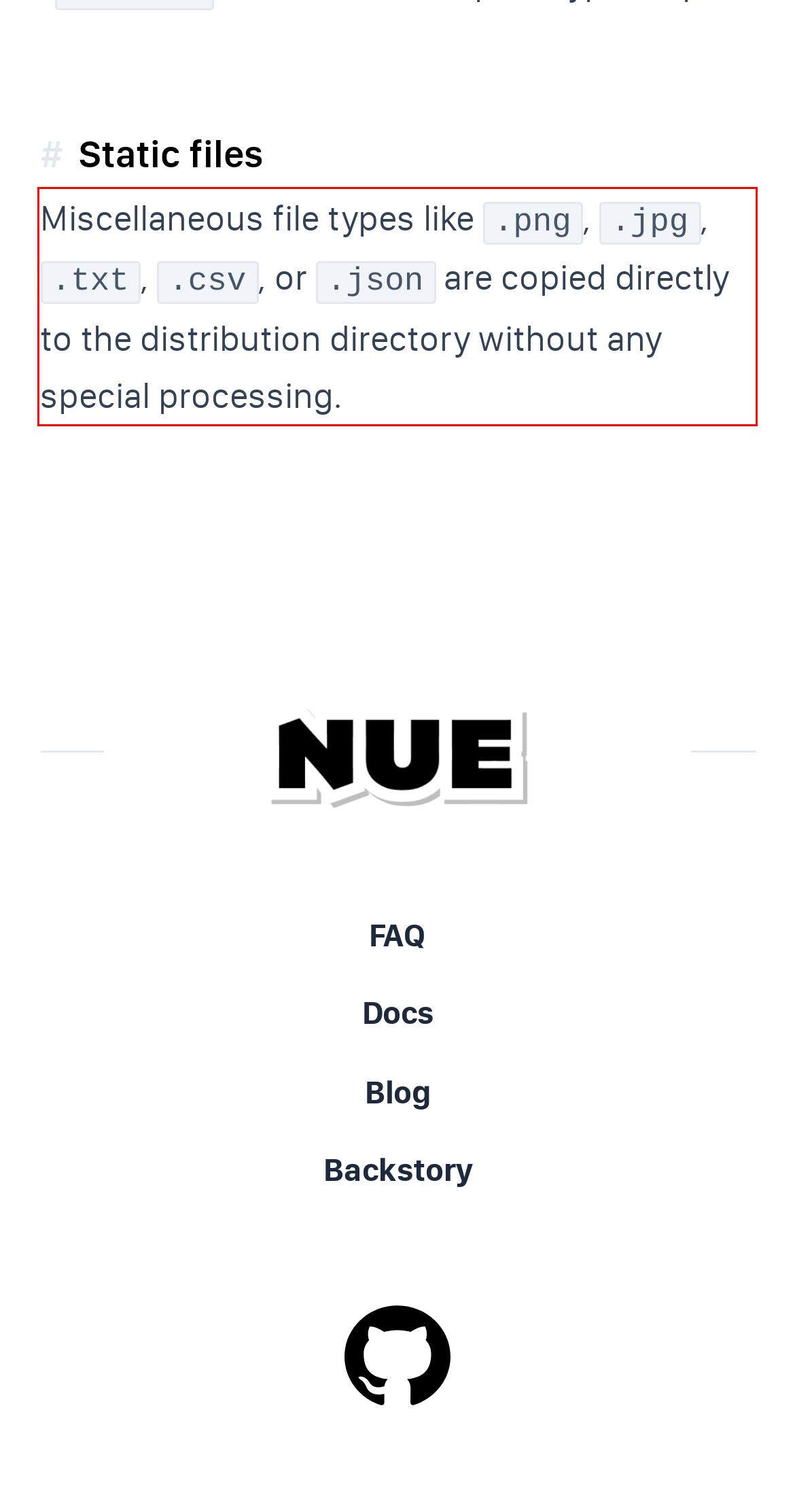Please use OCR to extract the text content from the red bounding box in the provided webpage screenshot.

Miscellaneous file types like .png, .jpg, .txt, .csv, or .json are copied directly to the distribution directory without any special processing.